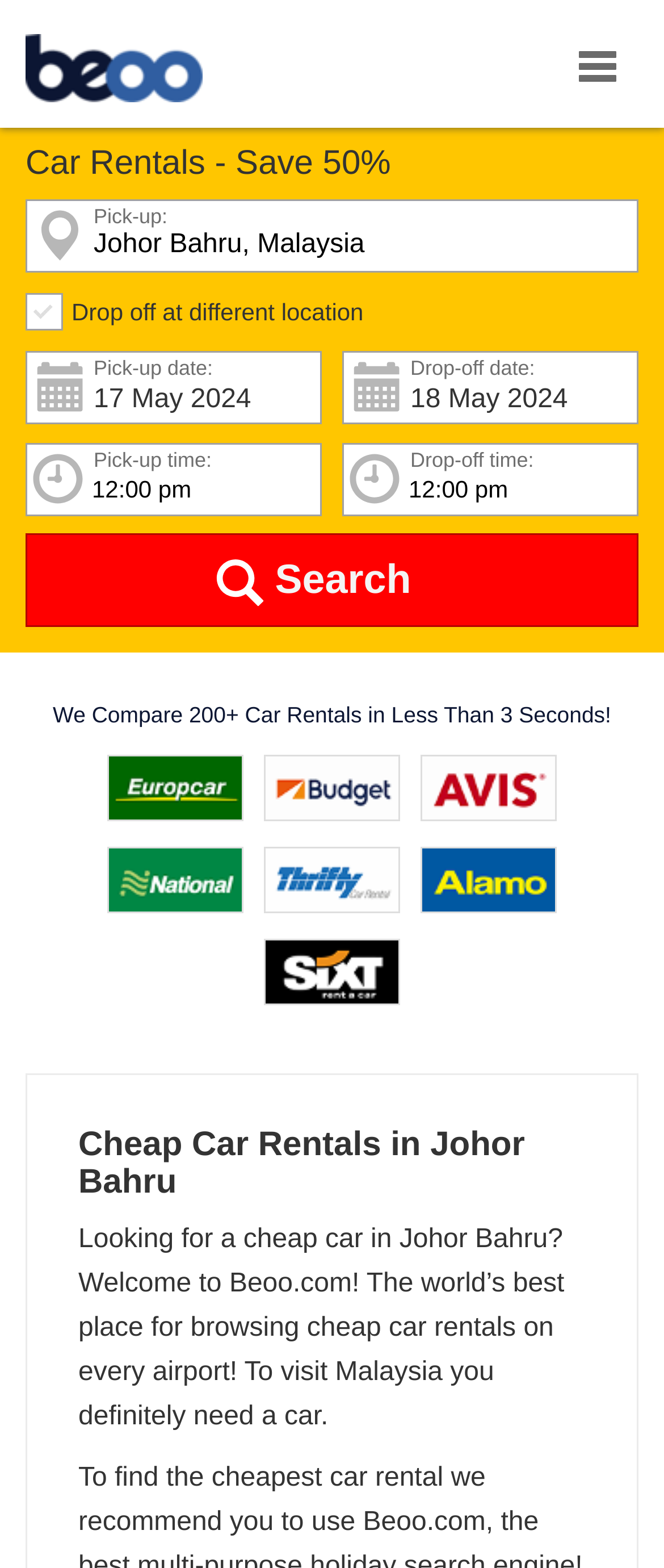What is the minimum number of car rentals compared?
Utilize the image to construct a detailed and well-explained answer.

According to the webpage, the website compares more than 200 car rentals in less than 3 seconds, as indicated by the heading 'We Compare 200+ Car Rentals in Less Than 3 Seconds!'.